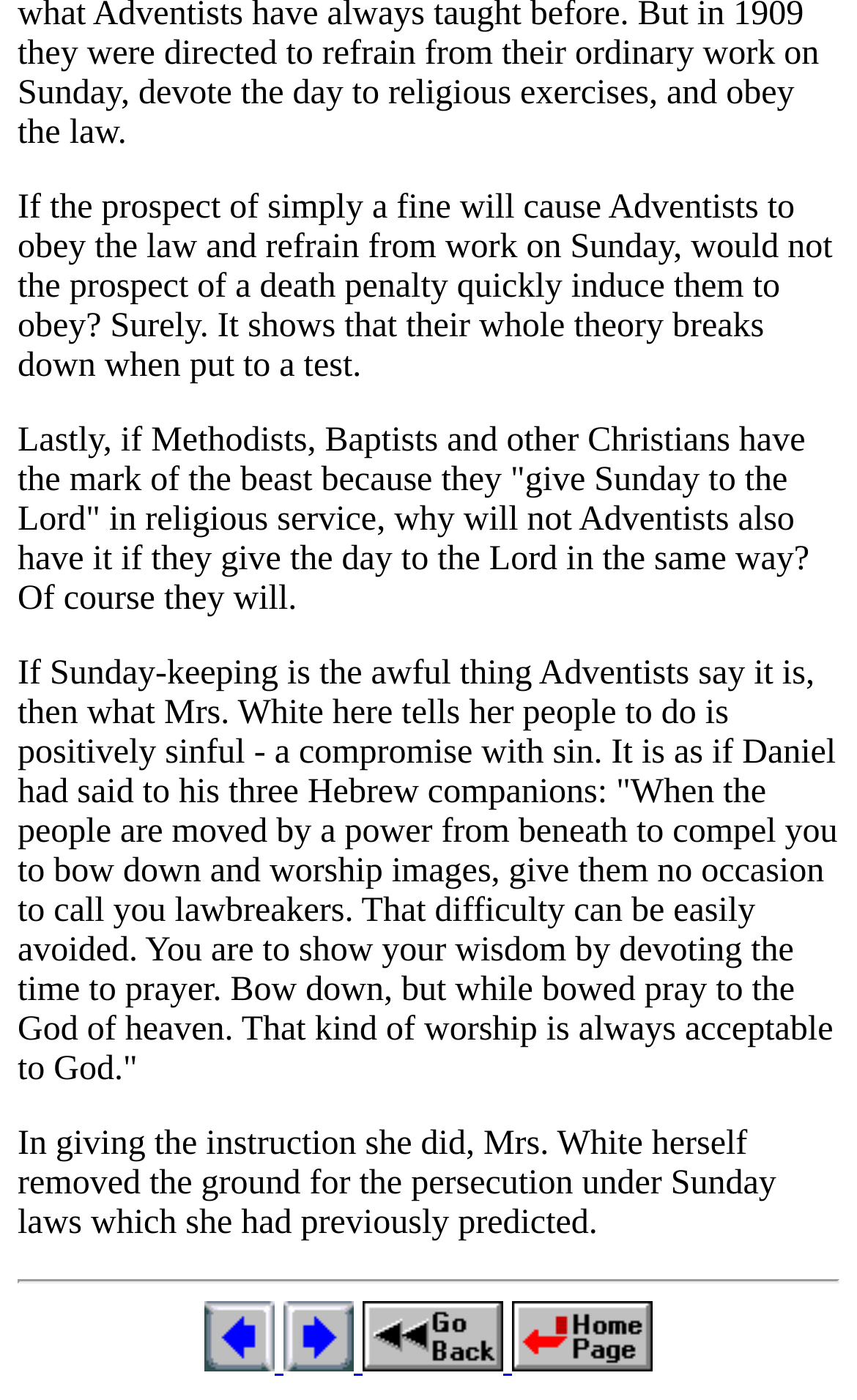What is the purpose of the images at the bottom of the page?
Please provide a single word or phrase in response based on the screenshot.

to accompany links